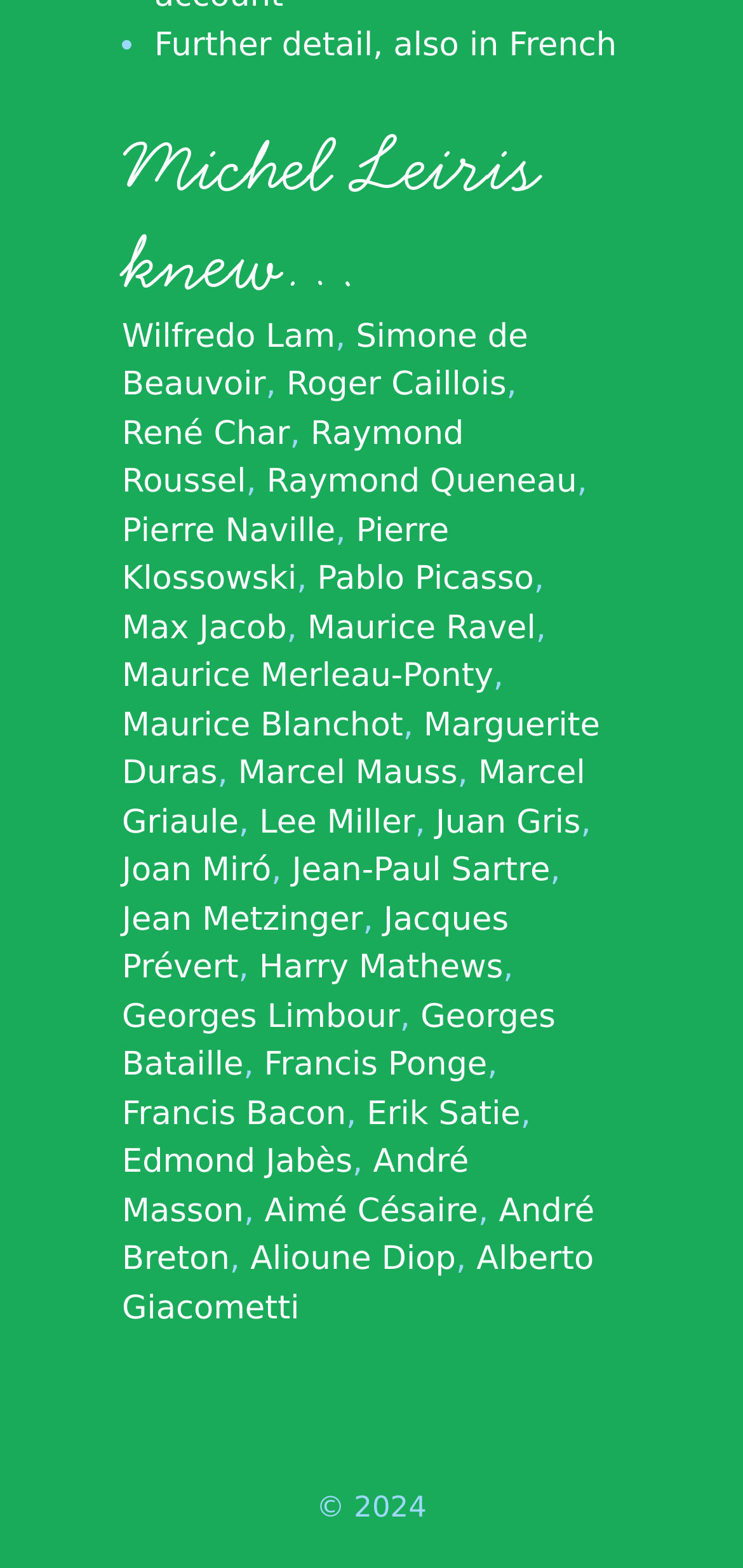What is the copyright year of the webpage?
Utilize the information in the image to give a detailed answer to the question.

The StaticText element '© 2024' at the bottom of the webpage indicates that the copyright year of the webpage is 2024.